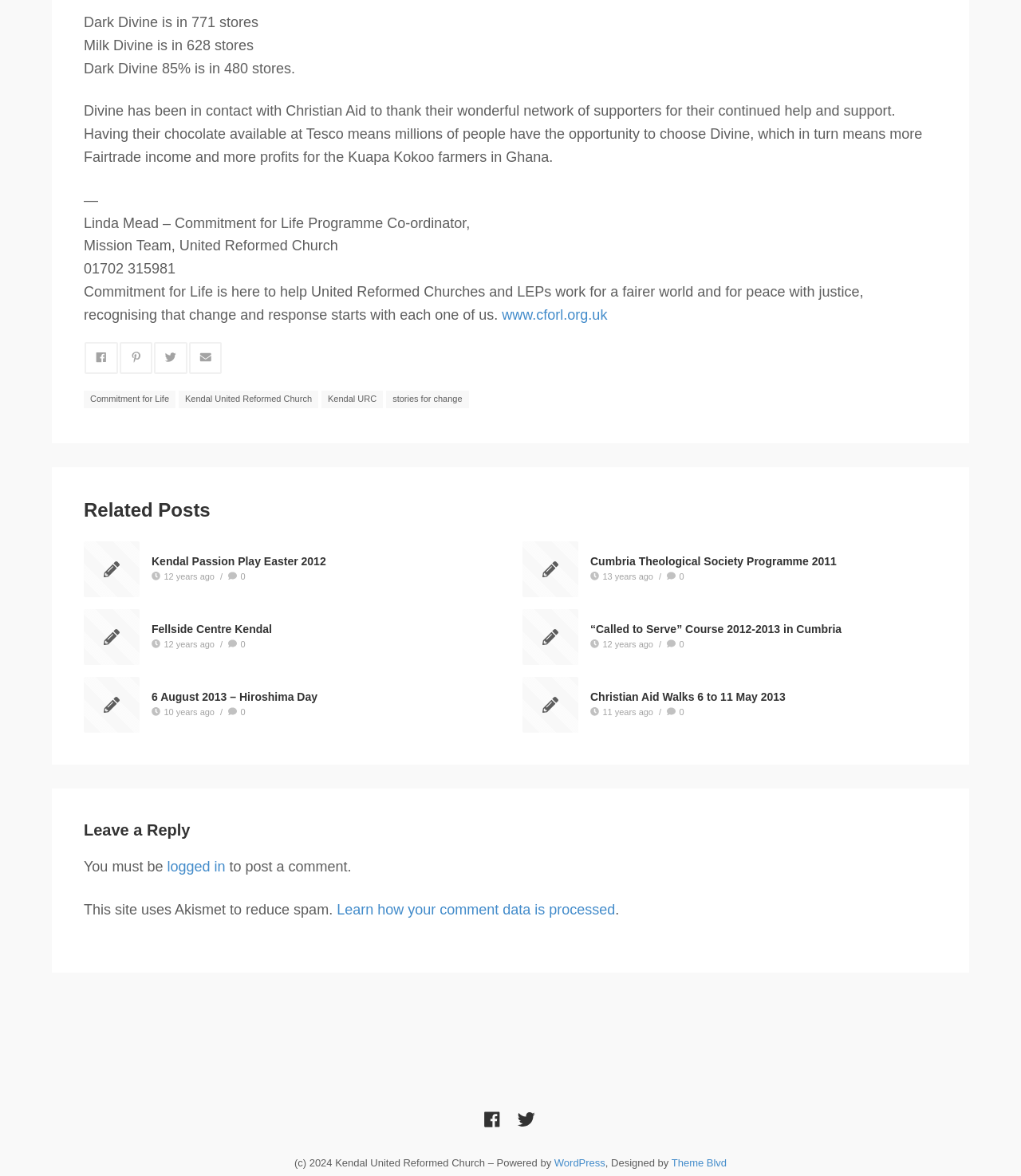Find the bounding box coordinates of the element's region that should be clicked in order to follow the given instruction: "Click on the 'Commitment for Life' link". The coordinates should consist of four float numbers between 0 and 1, i.e., [left, top, right, bottom].

[0.082, 0.333, 0.172, 0.347]